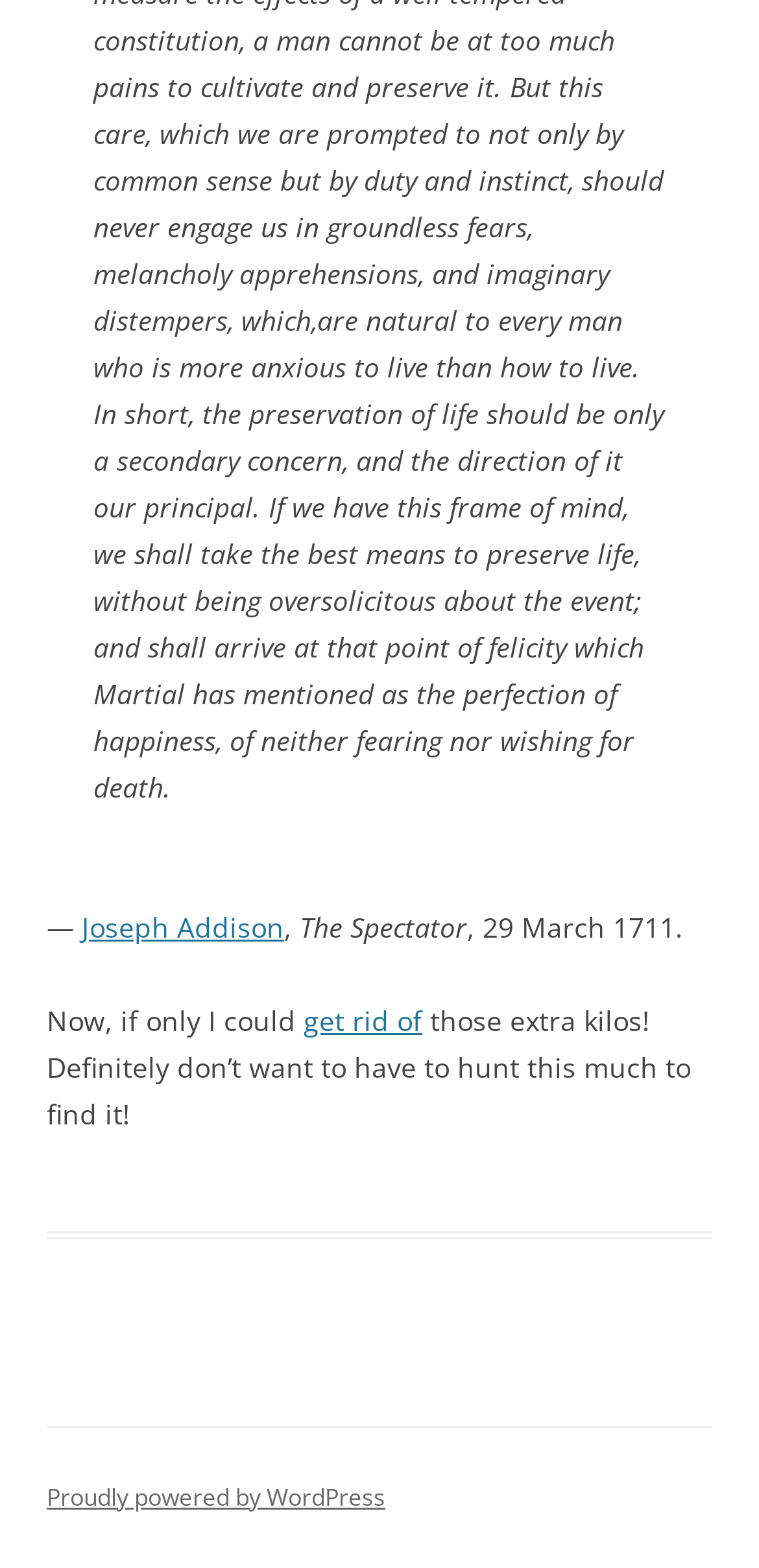What is the publication date?
Please answer the question with a detailed and comprehensive explanation.

The publication date is 29 March 1711, which is found in the static text element next to 'The Spectator' at the top of the webpage.